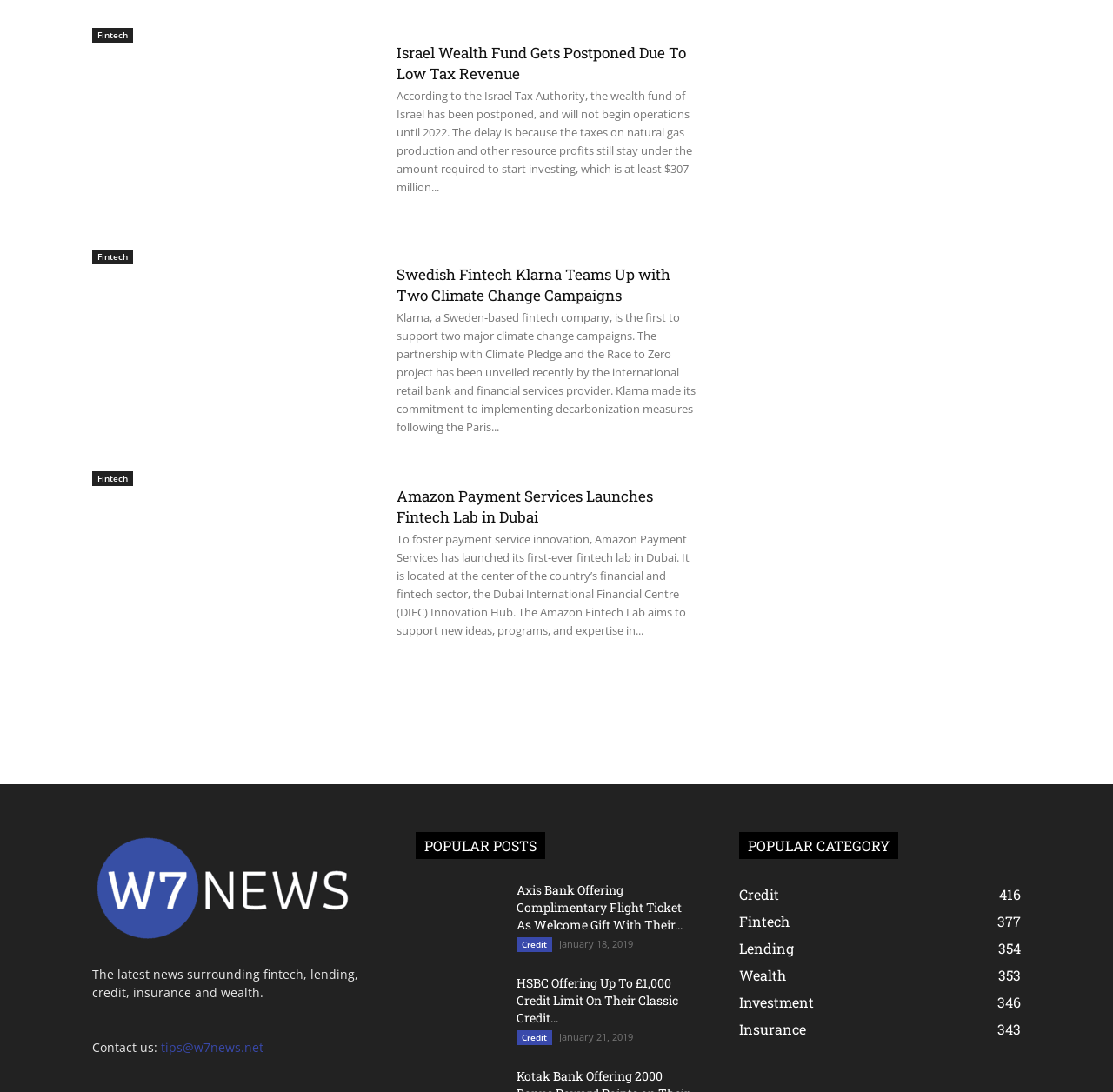Respond to the question with just a single word or phrase: 
How many climate change campaigns is Klarna supporting?

Two